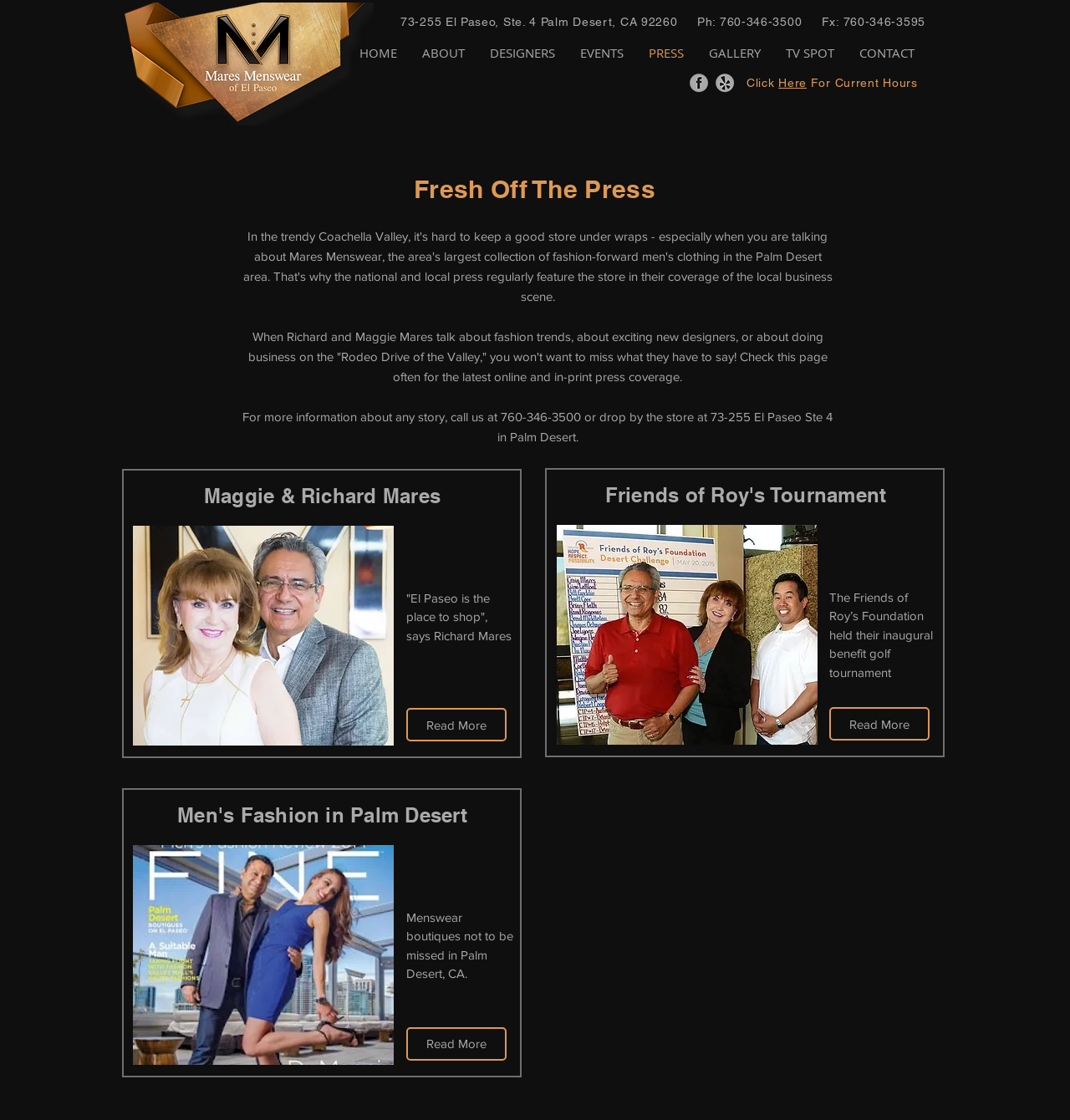Find and indicate the bounding box coordinates of the region you should select to follow the given instruction: "Fill in the Name field".

None